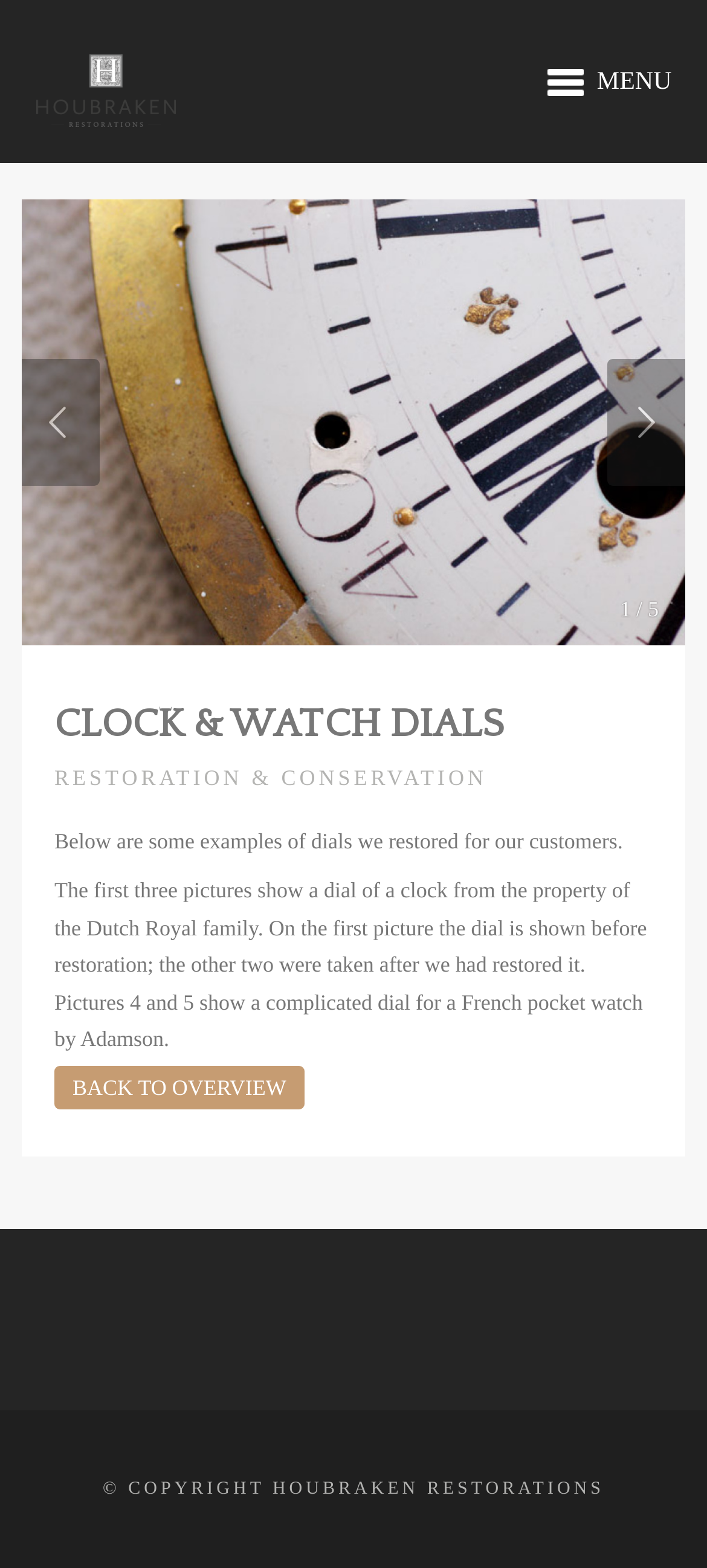What is the company name?
Examine the webpage screenshot and provide an in-depth answer to the question.

The company name can be found in the top-left corner of the webpage, where it is written as 'Houbraken Restorations' next to the logo.